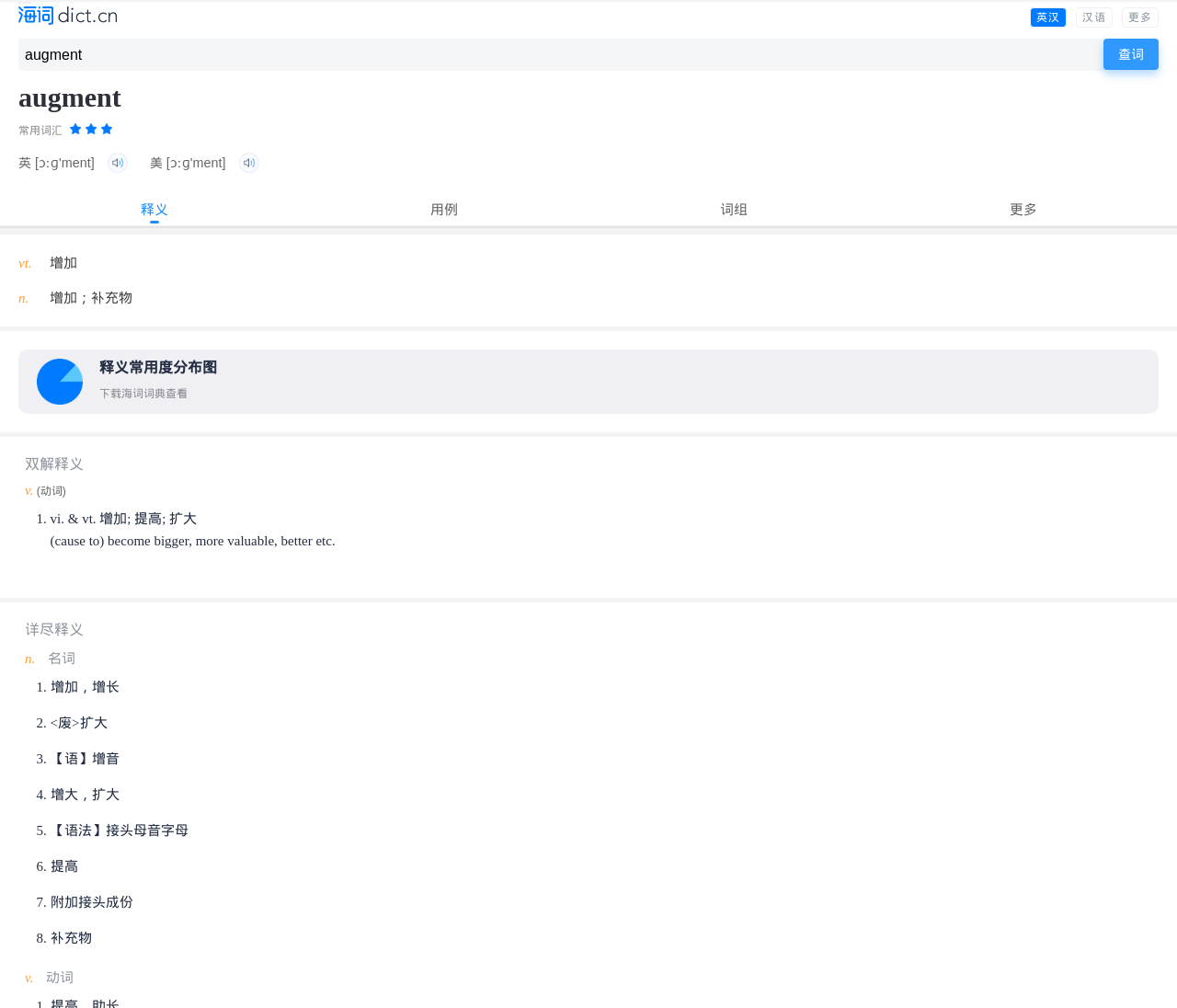Produce an extensive caption that describes everything on the webpage.

This webpage is a dictionary page for the word "augment". At the top left corner, there is a link to "海词手机词典" (Hai Ci Mobile Dictionary) accompanied by a small image. Below it, there is a search bar where users can input a word or sentence, with a button labeled "查词" (Search) on the right side.

The main content of the page is divided into several sections. The first section is a heading with the word "augment" in large font. Below it, there is a label "常用词汇" (Common Vocabulary) with a 3-star rating image next to it. The word "augment" is then defined in English and Chinese, with audio playback buttons for both languages.

The next section is a tabbed interface with labels "释义" (Definition), "用例" (Example), "词组" (Collocation), and "更多" (More). The "释义" tab is currently active, displaying a detailed definition of the word "augment" in English and Chinese, including its part of speech, pronunciation, and example sentences.

The definition section is further divided into several subsections, including "vt." (verb, transitive), "n." (noun), and "v." (verb, intransitive). Each subsection provides detailed explanations and example sentences. There is also a link to a "释义分布图" (Definition Distribution Graph) that displays the word's usage frequency.

Throughout the page, there are several links to related words and phrases, as well as images and icons to enhance the user experience. Overall, the webpage provides a comprehensive and detailed explanation of the word "augment" for language learners.